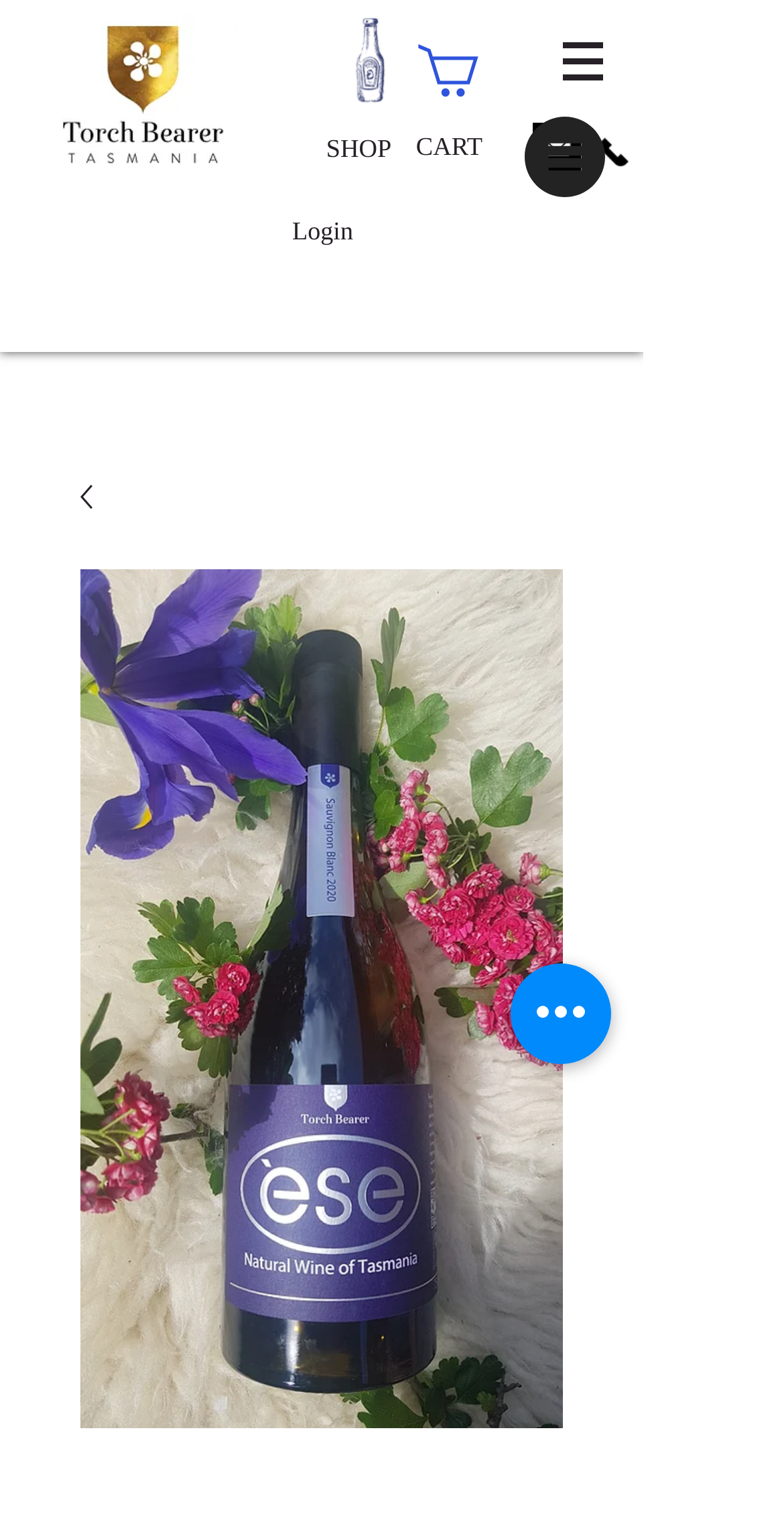Please provide a comprehensive answer to the question based on the screenshot: What is the text on the main link?

I checked the OCR text of the main link, which is 'ese Woody Fume Blanc', indicating that this is the text displayed on the main link.